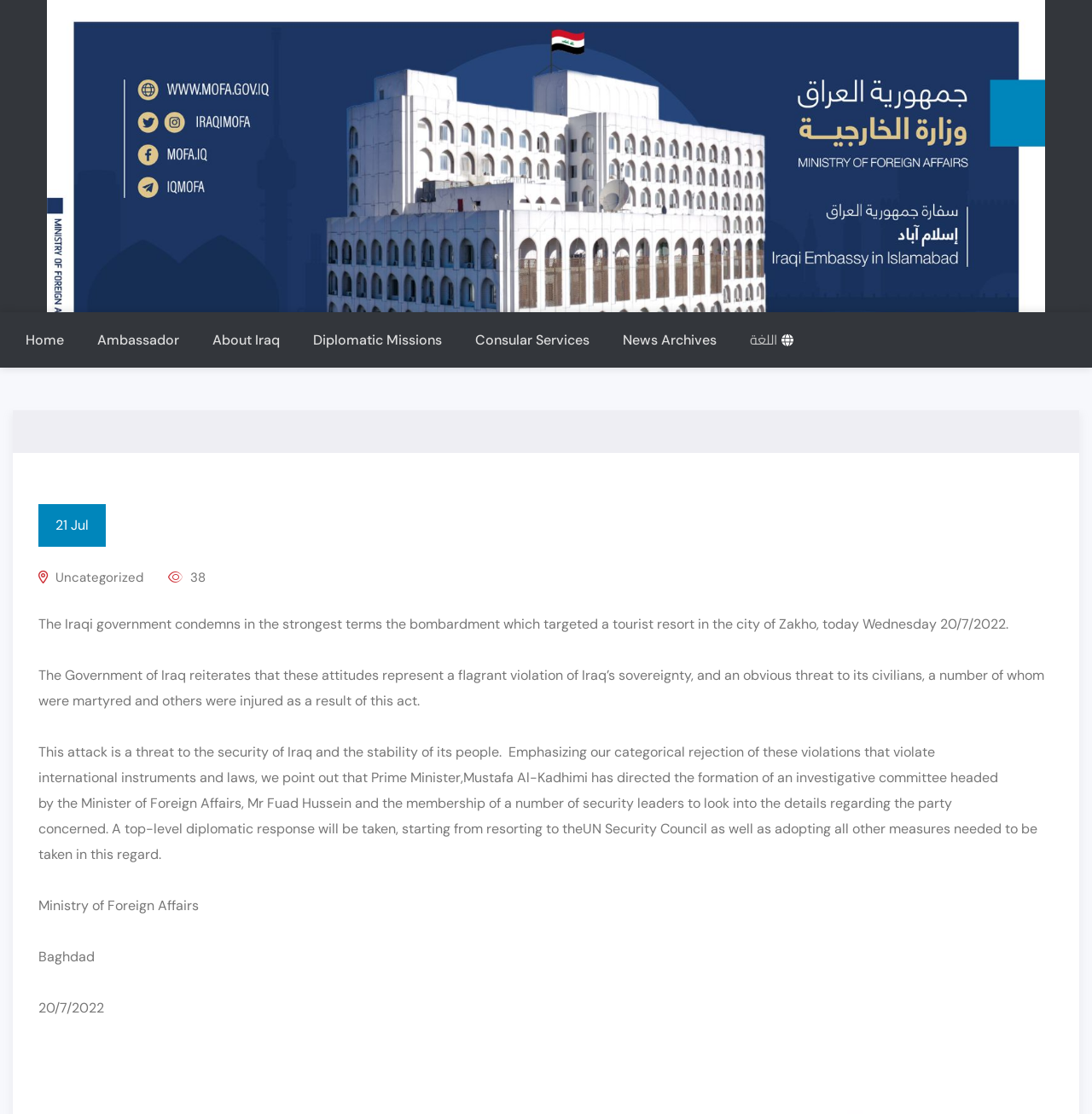Indicate the bounding box coordinates of the element that needs to be clicked to satisfy the following instruction: "Read the news about the Iraqi government's condemnation". The coordinates should be four float numbers between 0 and 1, i.e., [left, top, right, bottom].

[0.035, 0.552, 0.923, 0.568]